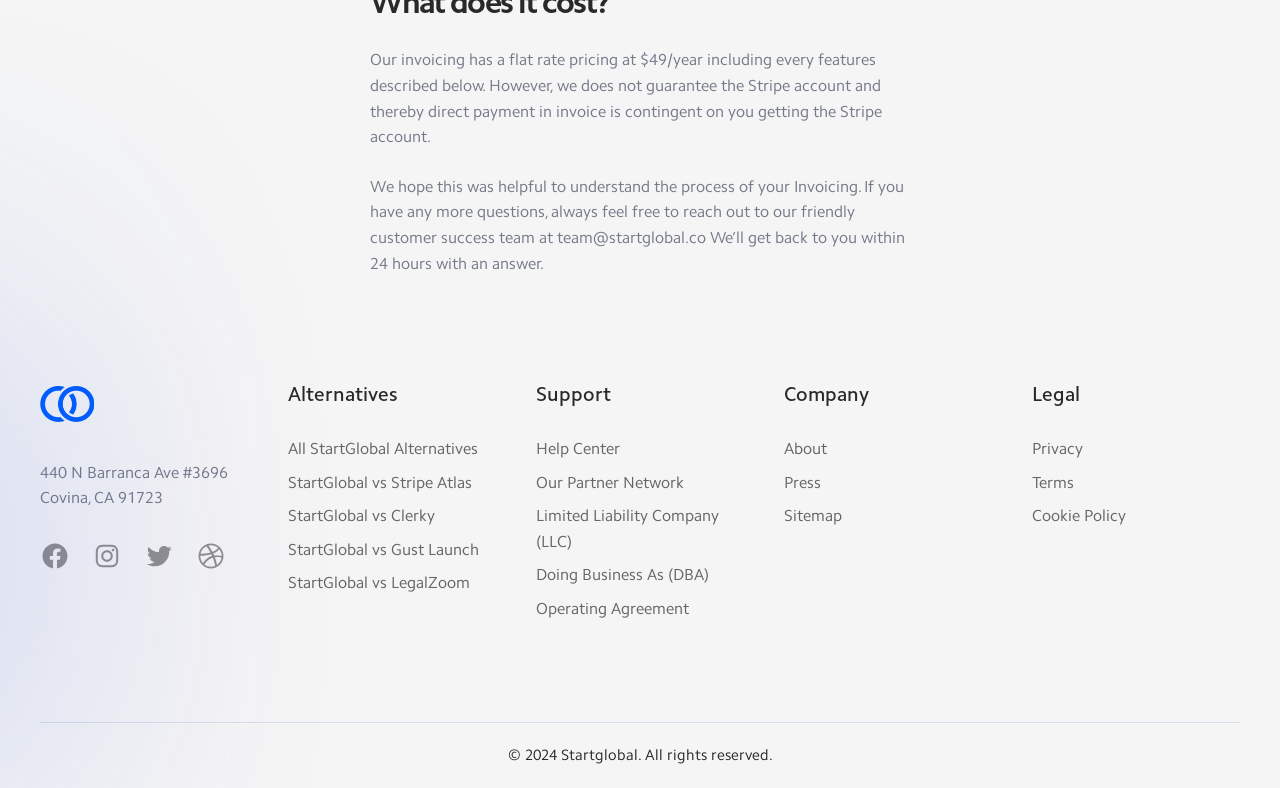Given the content of the image, can you provide a detailed answer to the question?
What social media platforms does StartGlobal have?

The social media platforms of StartGlobal are listed in the fourth section of the webpage, which includes links to Facebook, Instagram, Twitter, and Dribbble.